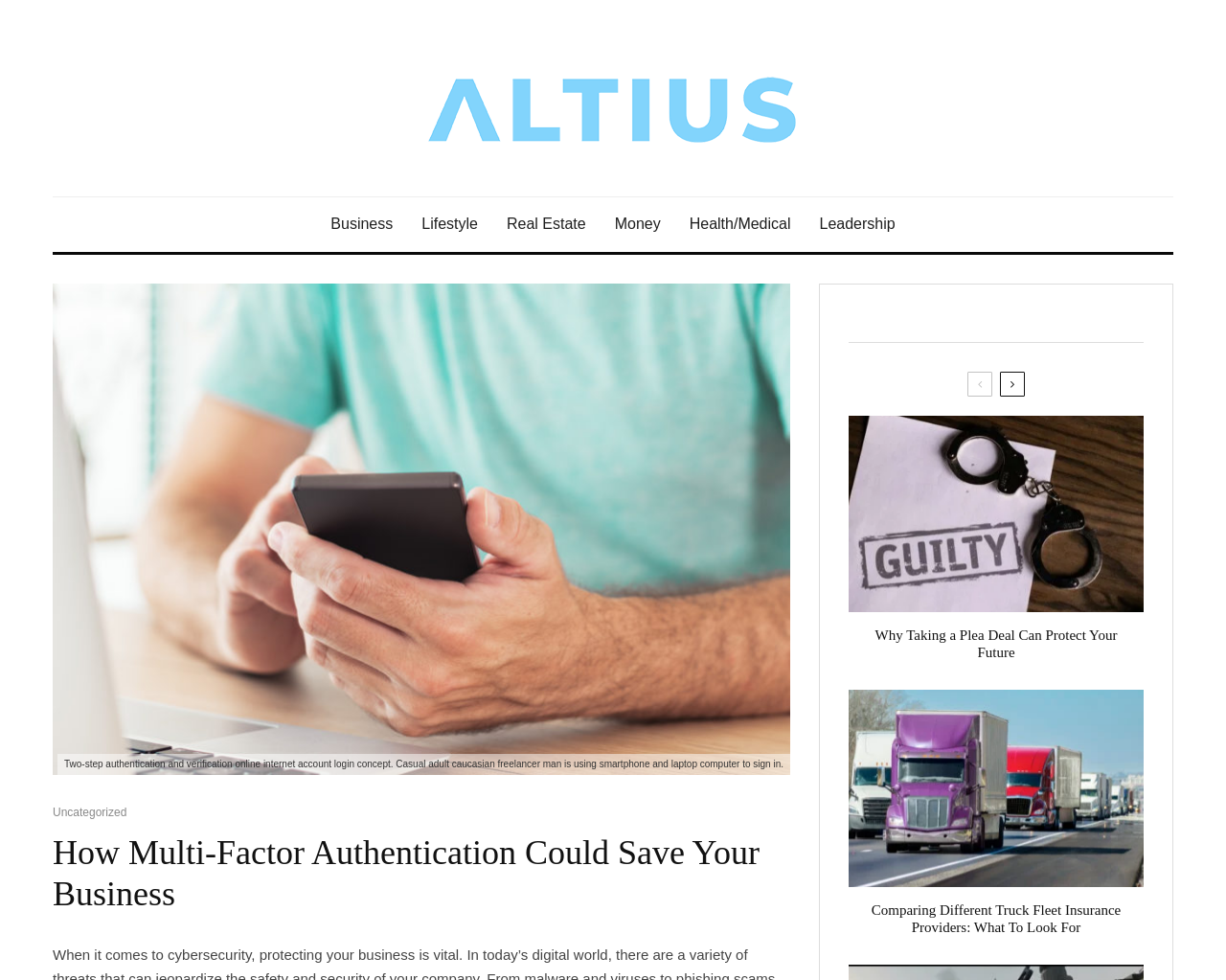Give a detailed account of the webpage's layout and content.

This webpage appears to be a directory or blog featuring various articles and categories. At the top, there are seven links to different categories, including "Business", "Lifestyle", "Real Estate", "Money", "Health/Medical", and "Leadership", which are positioned horizontally across the page.

Below these categories, there is a large image depicting a man using a smartphone and laptop to sign in, with a caption describing a two-step authentication and verification online internet account login concept.

The main content of the page is divided into two sections, each containing an article. The first article has a heading "Why Taking a Plea Deal Can Protect Your Future" and features an image with a link to the article. The second article has a heading "Comparing Different Truck Fleet Insurance Providers: What To Look For" and also features an image with a link to the article. Both articles are positioned side by side, with the first one on the left and the second one on the right.

At the very top of the page, there is a link to the main page or homepage, and on the right side, there are two more links, although their purposes are unclear. Additionally, there is a link to the "Uncategorized" category at the bottom of the page.

The main title of the page, "How Multi-Factor Authentication Could Save Your Business", is prominently displayed at the top of the page, although it does not seem to be directly related to the articles featured on the page.